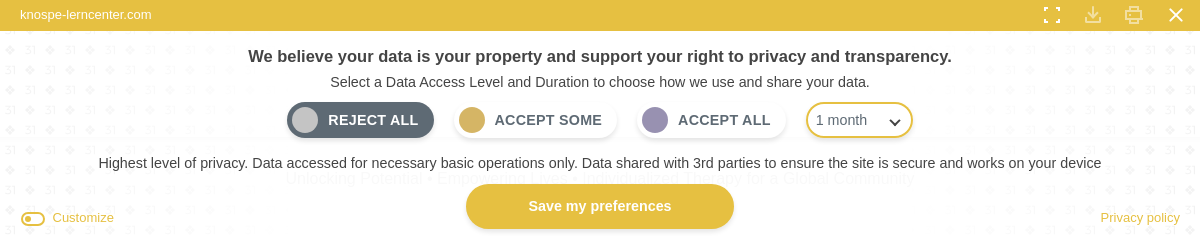Compose a detailed narrative for the image.

The image displays a privacy preferences dialog from knospe-lerncenter.com, emphasizing the organization's commitment to data privacy and user rights. At the top, a message reassures users, stating, "We believe your data is your property and support your right to privacy and transparency." Below this, three radio buttons are provided for users to select their preferred level of data access: "REJECT ALL," "ACCEPT SOME," and "ACCEPT ALL," with the last option allowing users to specify a duration of one month. 

A "Save my preferences" button is prominently displayed in yellow, inviting users to confirm their choices. The message beneath the options explains that selecting "Reject All" maintains the highest level of privacy, with data only accessed for essential operations, while data shared with third parties is done to ensure optimal website functionality and security.

The design and wording reflect a user-friendly approach, aimed at empowering visitors to make informed decisions about their personal data. The tagline, "Unlocking Potential • Empowering Lives • Individualized Therapy for a Global Community," is subtly placed towards the bottom, reinforcing the center's mission.